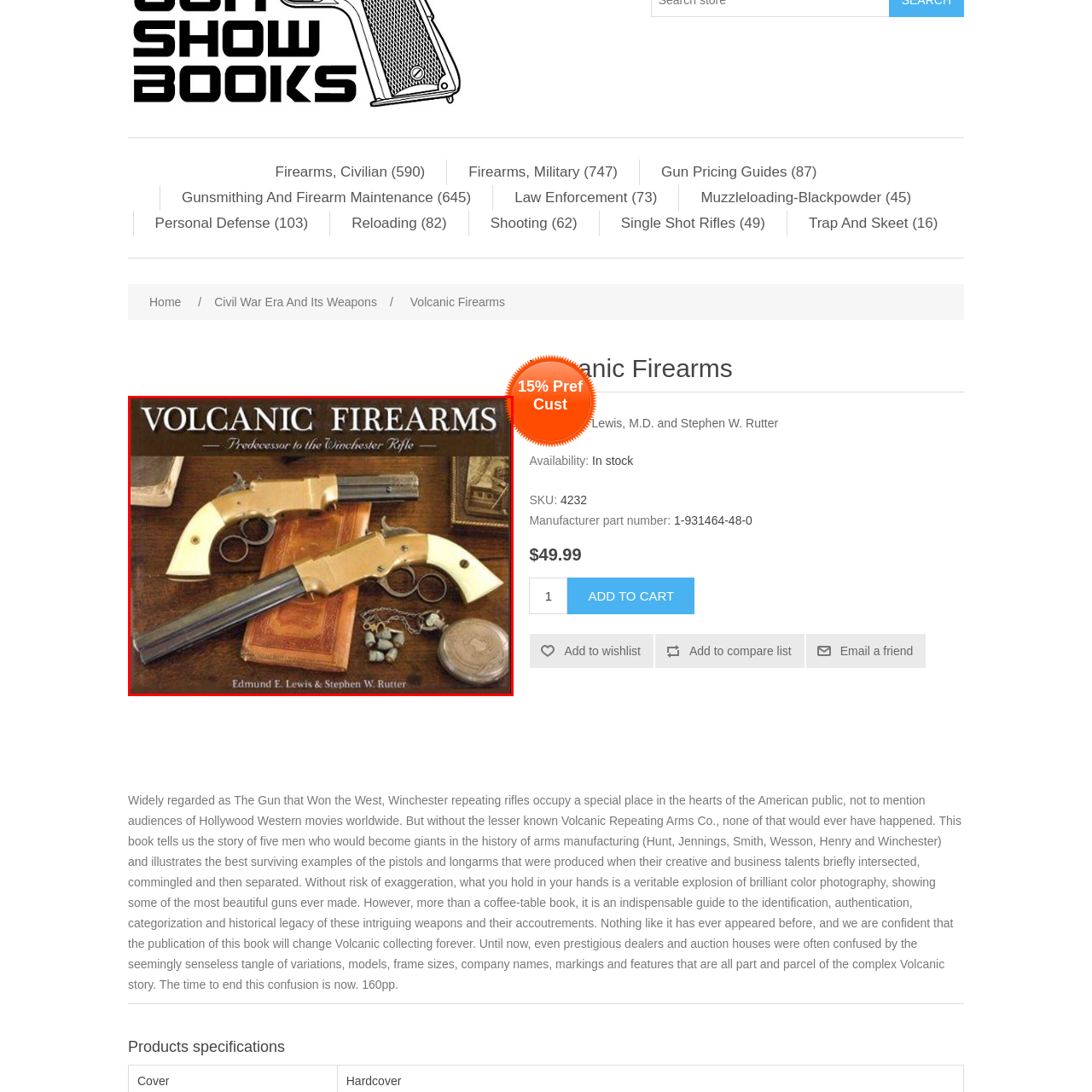Offer an in-depth description of the scene contained in the red rectangle.

This image features the cover of the book titled "Volcanic Firearms: Predecessor to the Winchester Rifle," authored by Edmund E. Lewis and Stephen W. Rutter. The striking design showcases two elegantly crafted Volcanic pistols, notable for their distinctive shapes and materials, resting on a richly textured background that includes wooden items and historical props. The title is prominently displayed at the top in bold lettering, emphasizing the book’s focus on the significance of Volcanic firearms in the history of weaponry, particularly as they relate to the development of the Winchester rifle. The overall aesthetic blends historical allure with a deep appreciation for firearms craftsmanship, inviting readers to explore the intricate narrative and legacy surrounding these unique weapons.